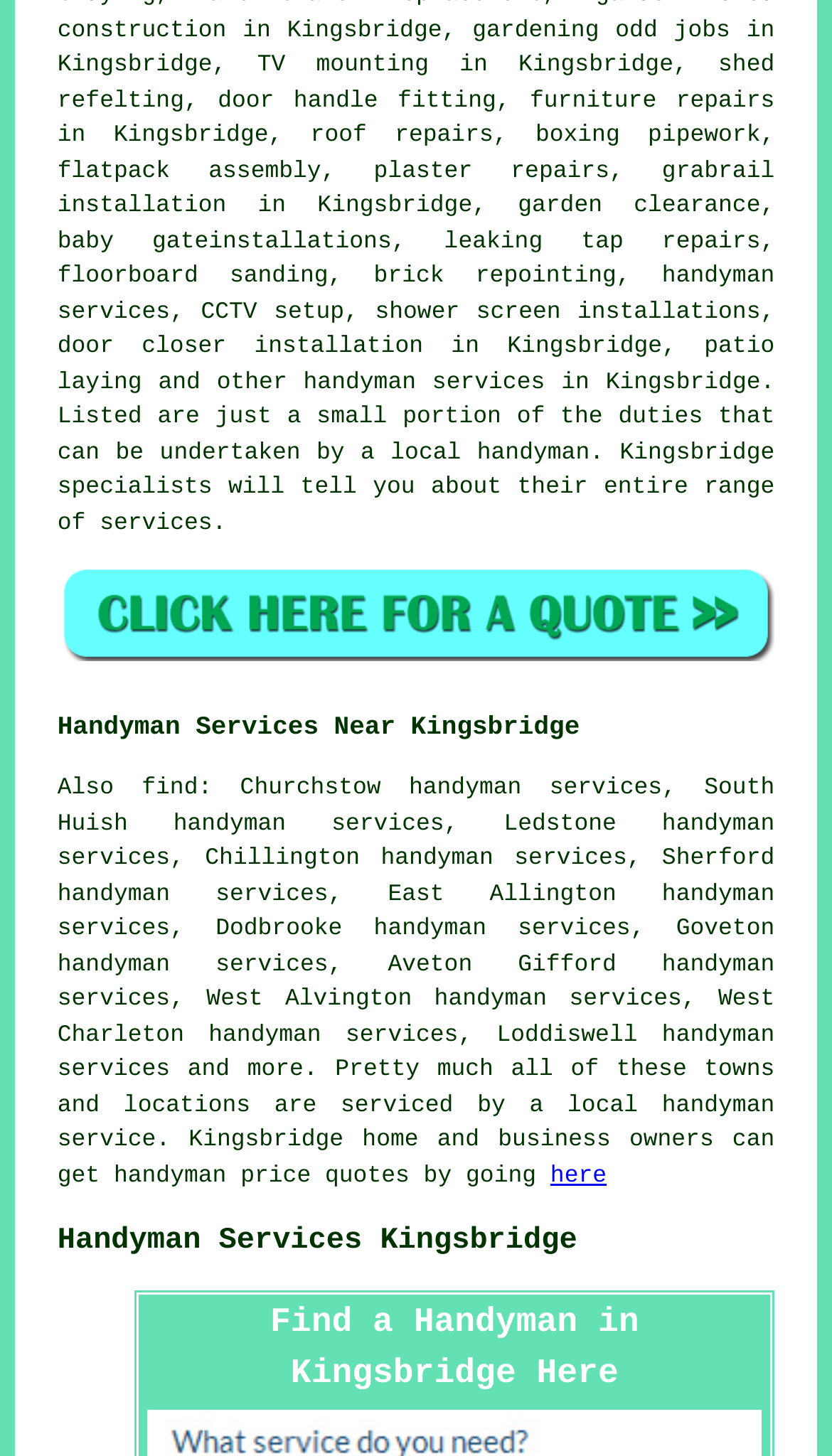Identify the bounding box coordinates for the element you need to click to achieve the following task: "click on 'find'". Provide the bounding box coordinates as four float numbers between 0 and 1, in the form [left, top, right, bottom].

[0.17, 0.534, 0.238, 0.551]